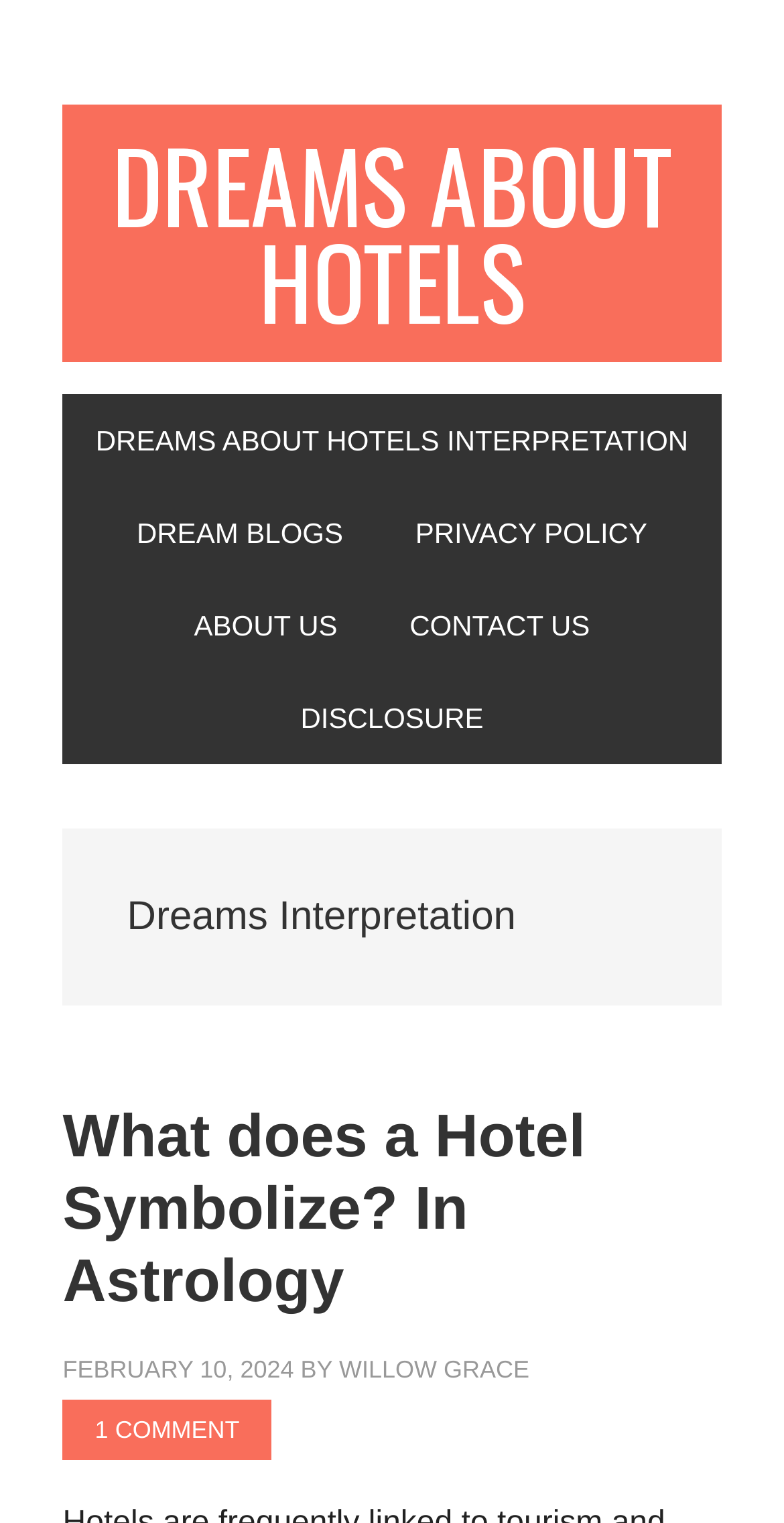Show the bounding box coordinates for the HTML element described as: "Dreams about Hotels Interpretation".

[0.081, 0.259, 0.919, 0.32]